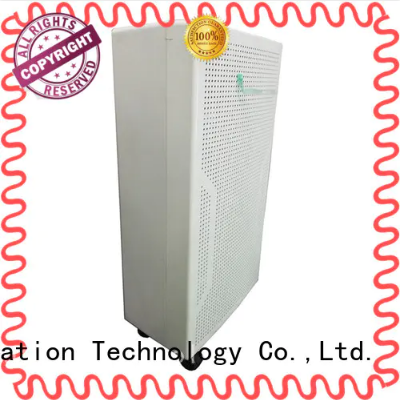Offer a detailed caption for the image presented.

The image depicts a sleek, modern air purifier designed to enhance air quality in various environments. This unit features a minimalist white exterior with perforations for air circulation, showcasing a professional design suitable for both industrial and residential settings. The distinctive logo at the top indicates the brand, emphasizing its commitment to quality and reliability. Positioned on wheels, this air purifier offers mobility, making it convenient for users to move it where it's needed most. Accompanied by a '100% Copyright Reserved' badge, the image highlights the manufacturer's intellectual property rights, ensuring recognition of their innovative technology. The caption is underscored by the name of the company, pointing to their role in advancing air purification solutions.